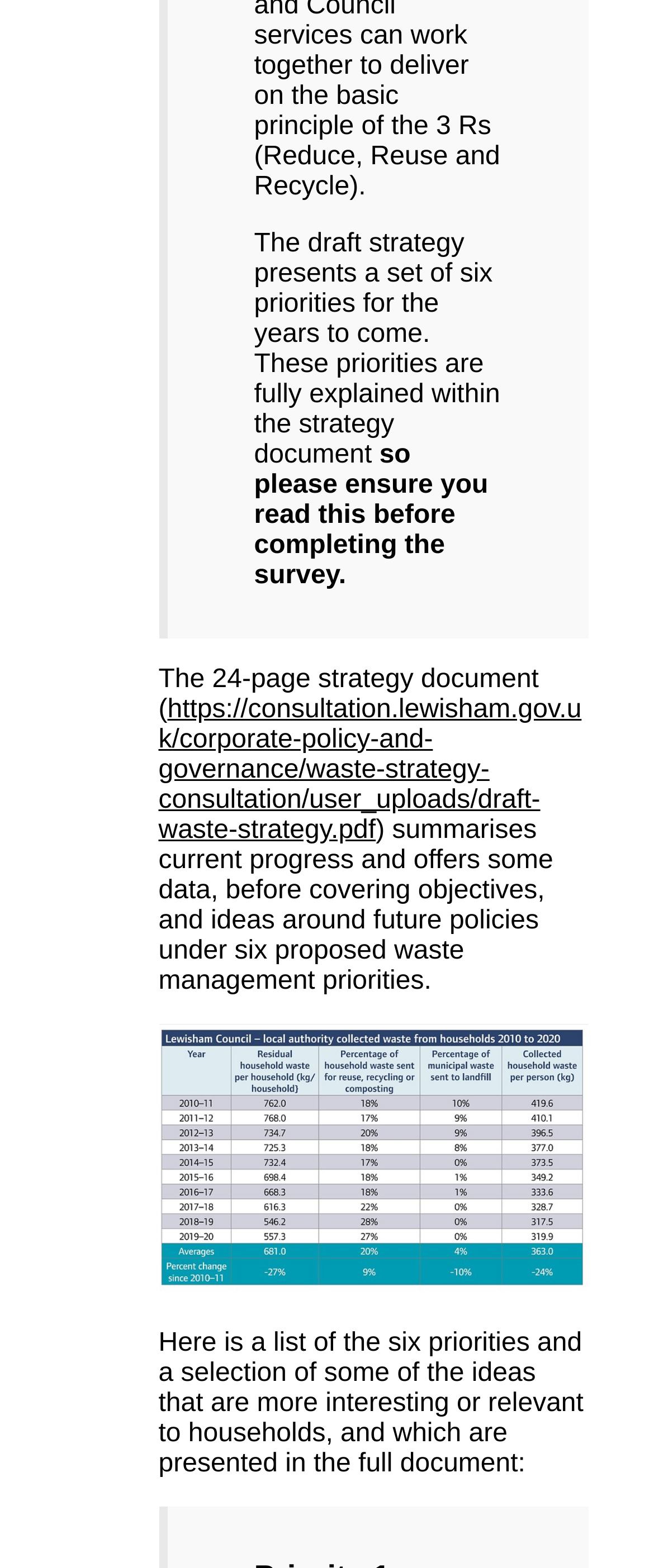Use a single word or phrase to answer the question: 
What is the purpose of the webpage?

Survey